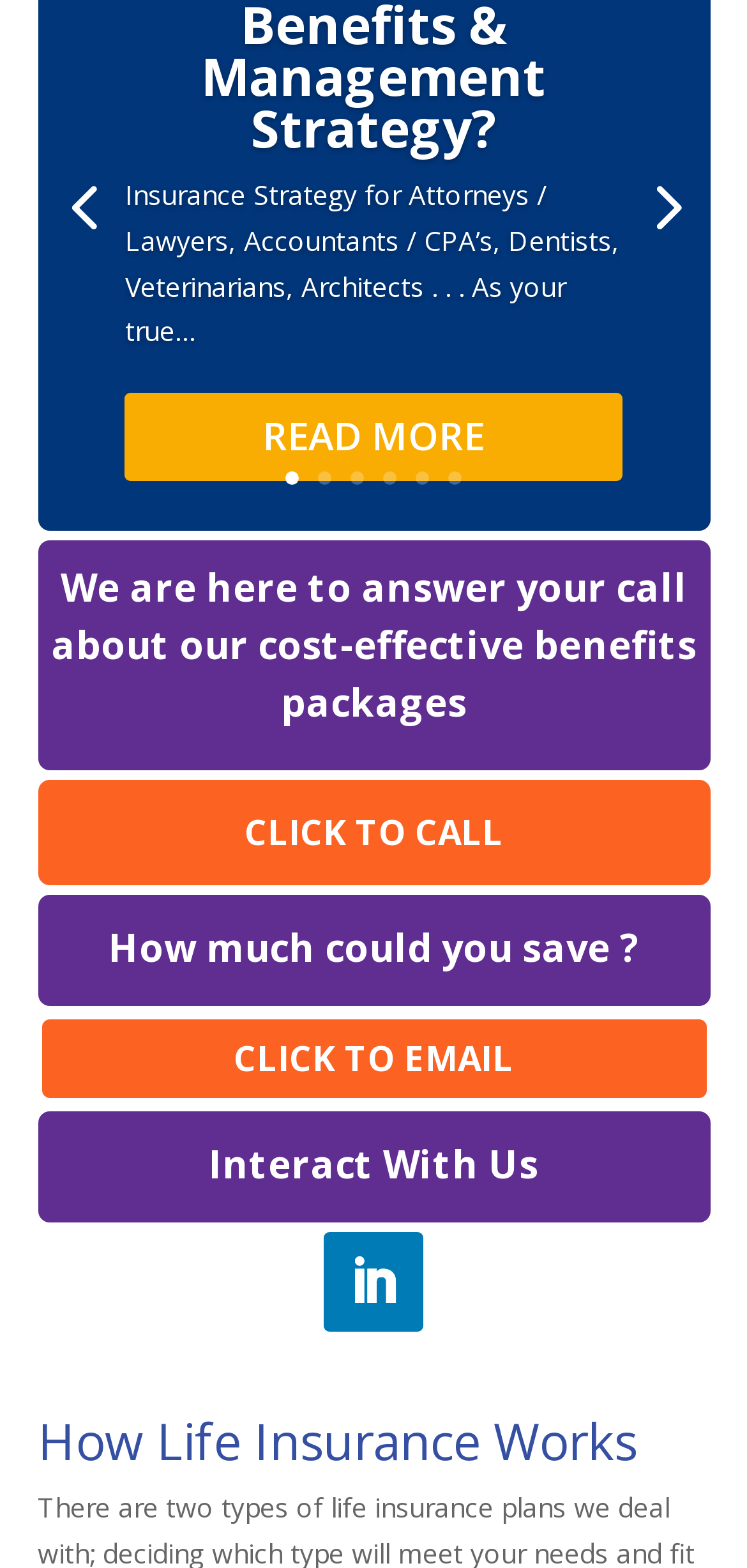Kindly respond to the following question with a single word or a brief phrase: 
What are the two types of life insurance plans mentioned?

Not specified